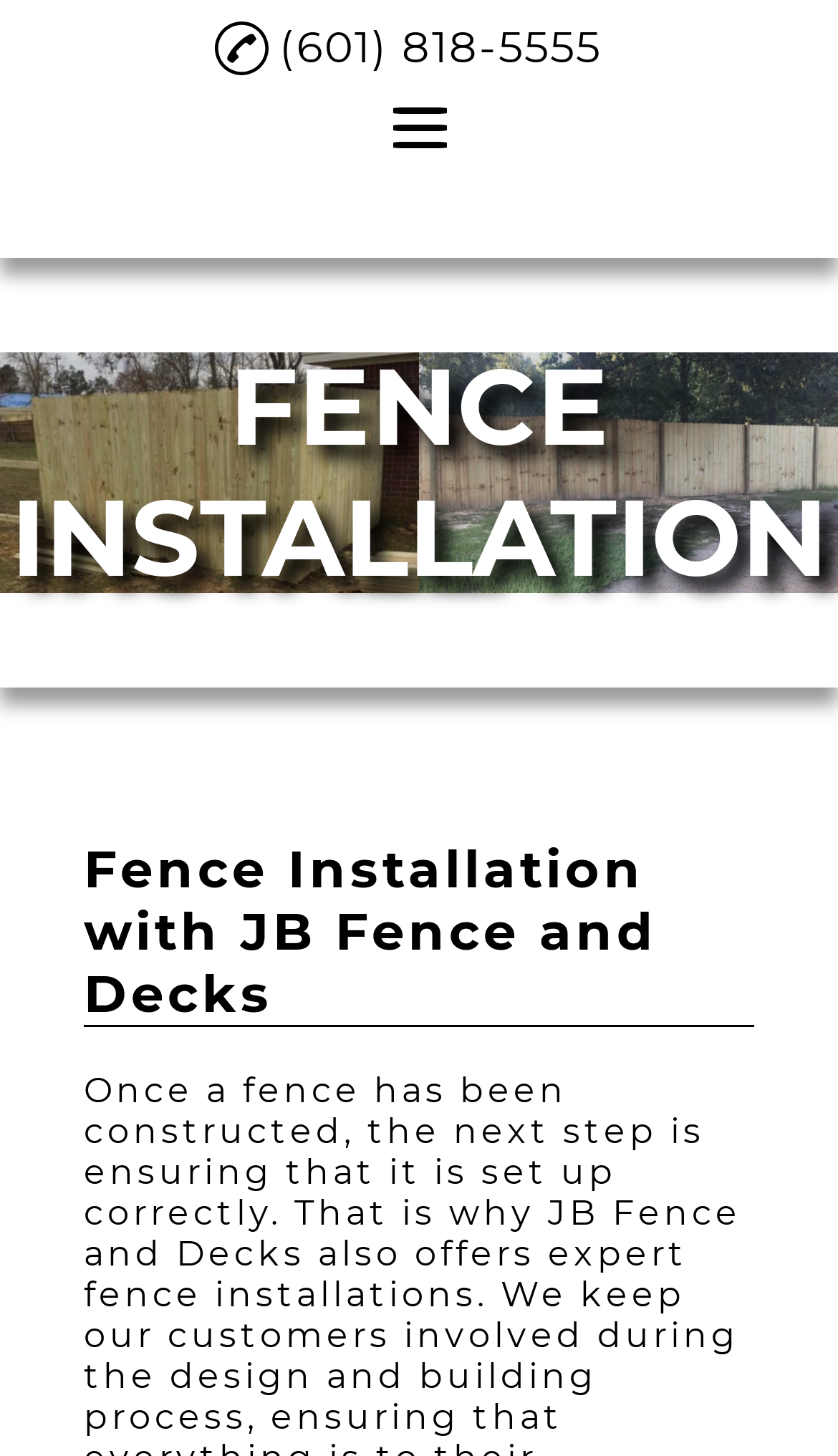How can I contact JB Fence and Decks?
Provide an in-depth and detailed answer to the question.

The contact information of JB Fence and Decks can be found by clicking on the 'Contact' link in the navigation menu, which likely leads to a page with contact details such as an email address, physical address, or a contact form.